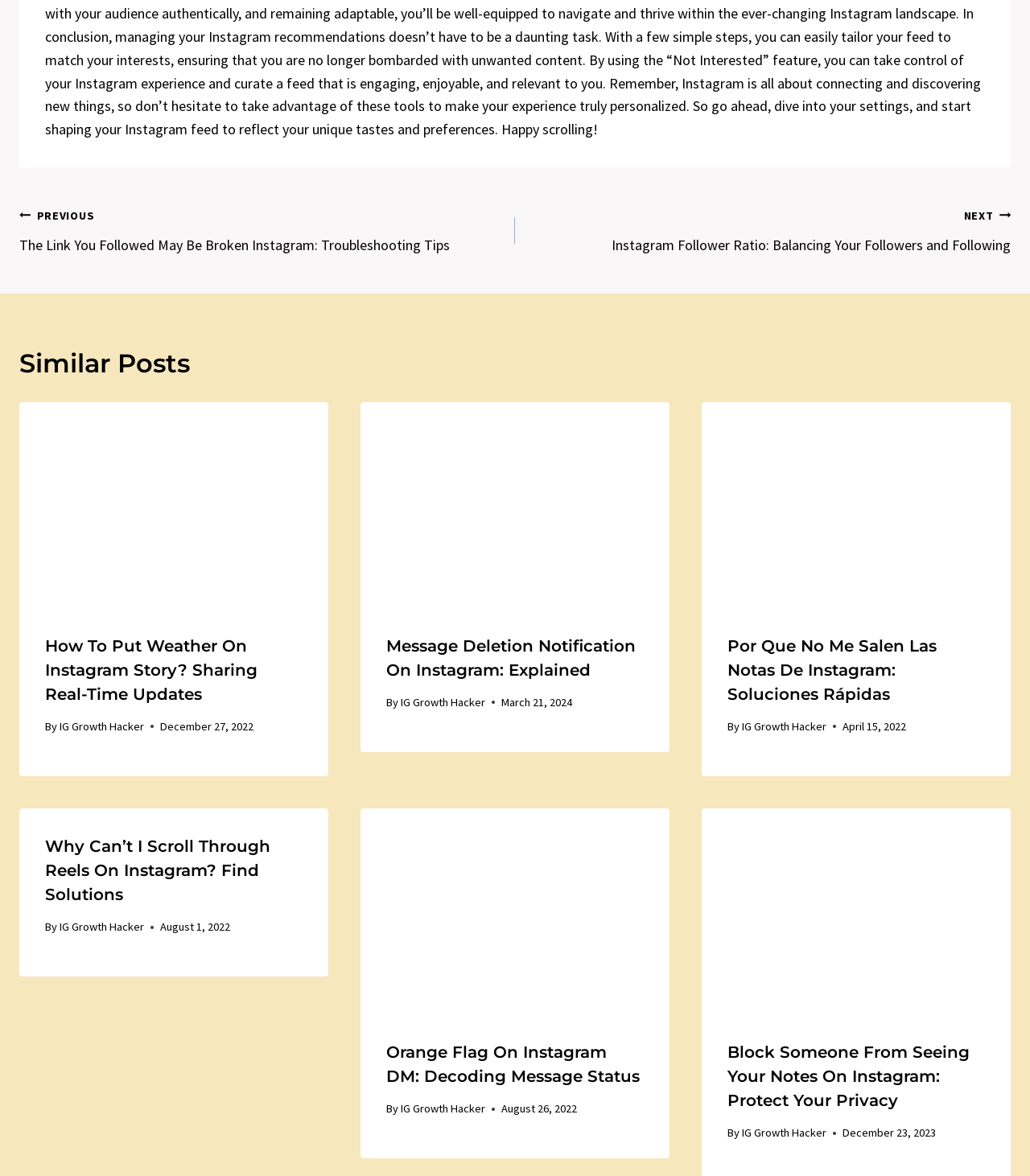How many similar posts are listed?
Provide a thorough and detailed answer to the question.

By examining the webpage structure, I can see that there are four article sections listed under the 'Similar Posts' heading, each with a link, image, and brief description. These sections are arranged in a grid-like format, indicating that there are four similar posts in total.